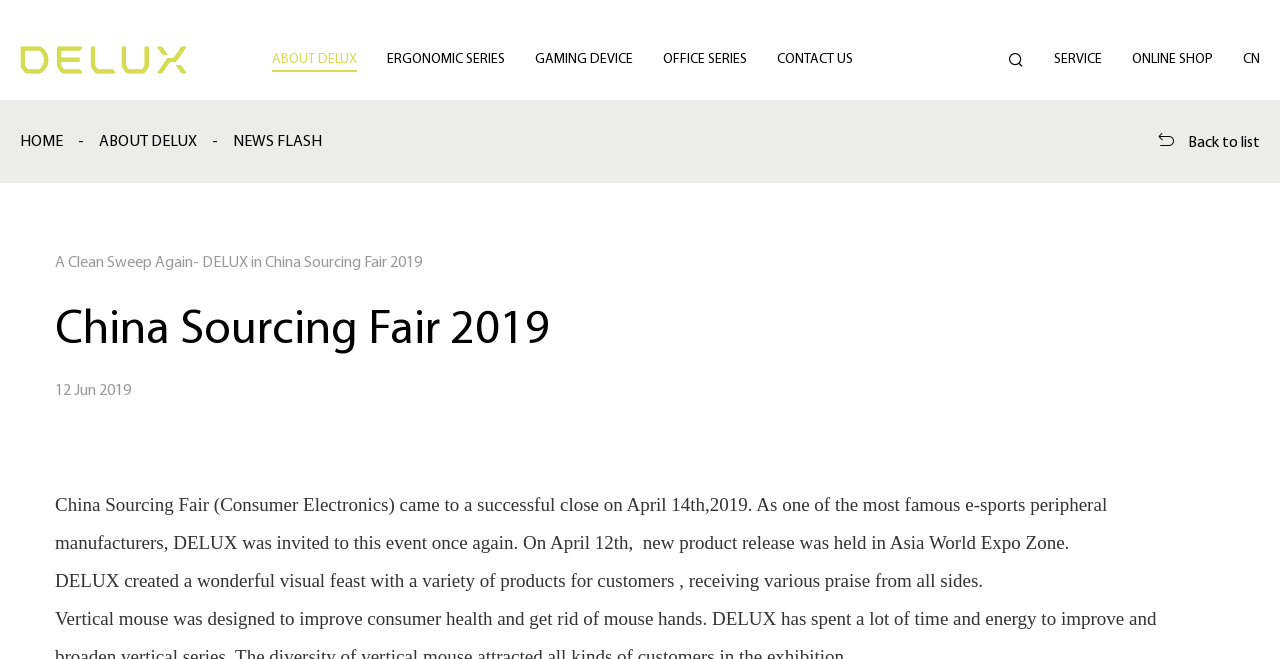What is the topic of the news flash?
Refer to the image and give a detailed answer to the query.

I found the topic of the news flash by looking at the static text 'NEWS FLASH' and the surrounding headings, which mention 'China Sourcing Fair 2019' and 'DELUX in China Sourcing Fair 2019'.